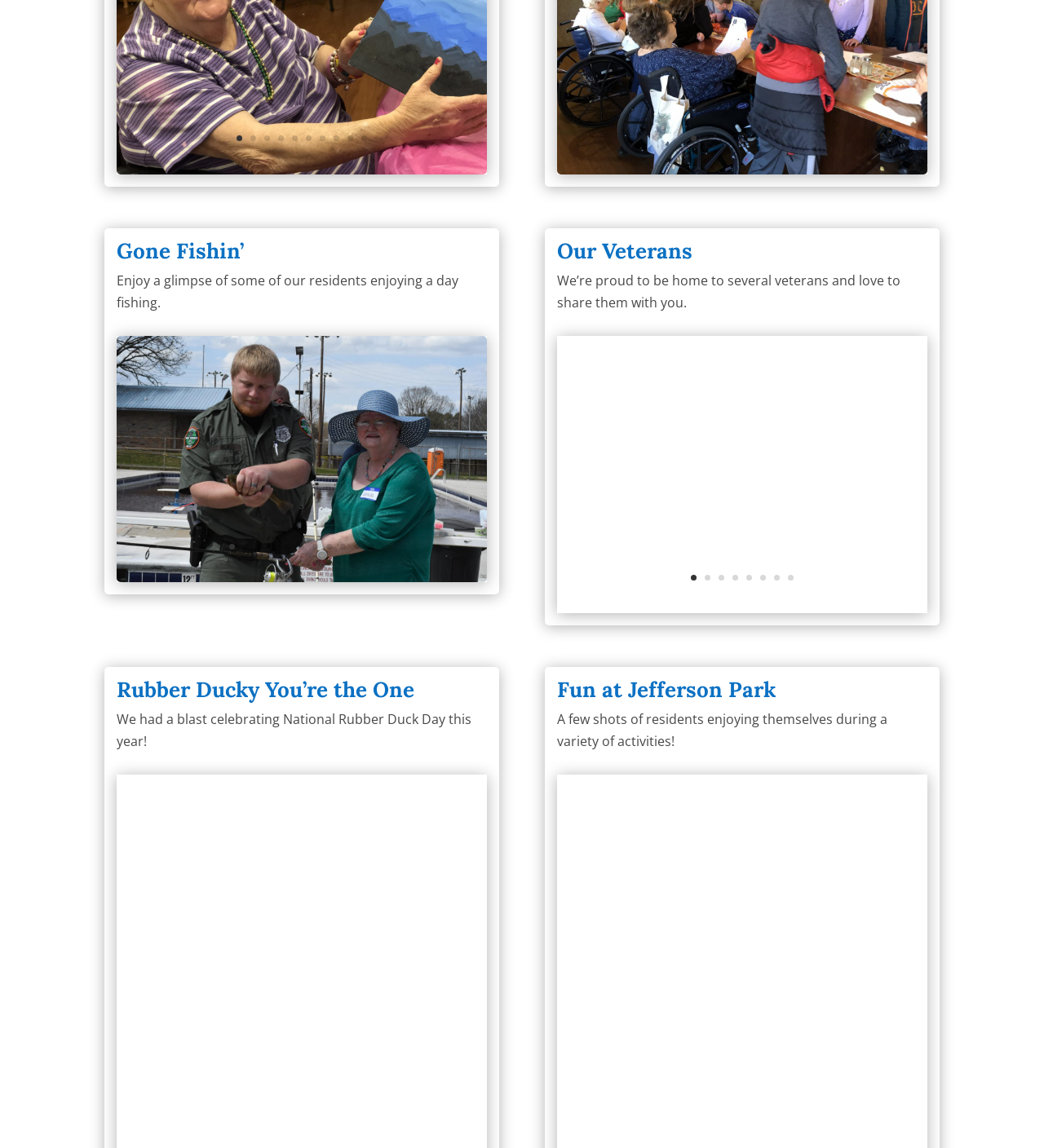Find and specify the bounding box coordinates that correspond to the clickable region for the instruction: "Click on 'Craft Corner'".

[0.112, 0.14, 0.466, 0.155]